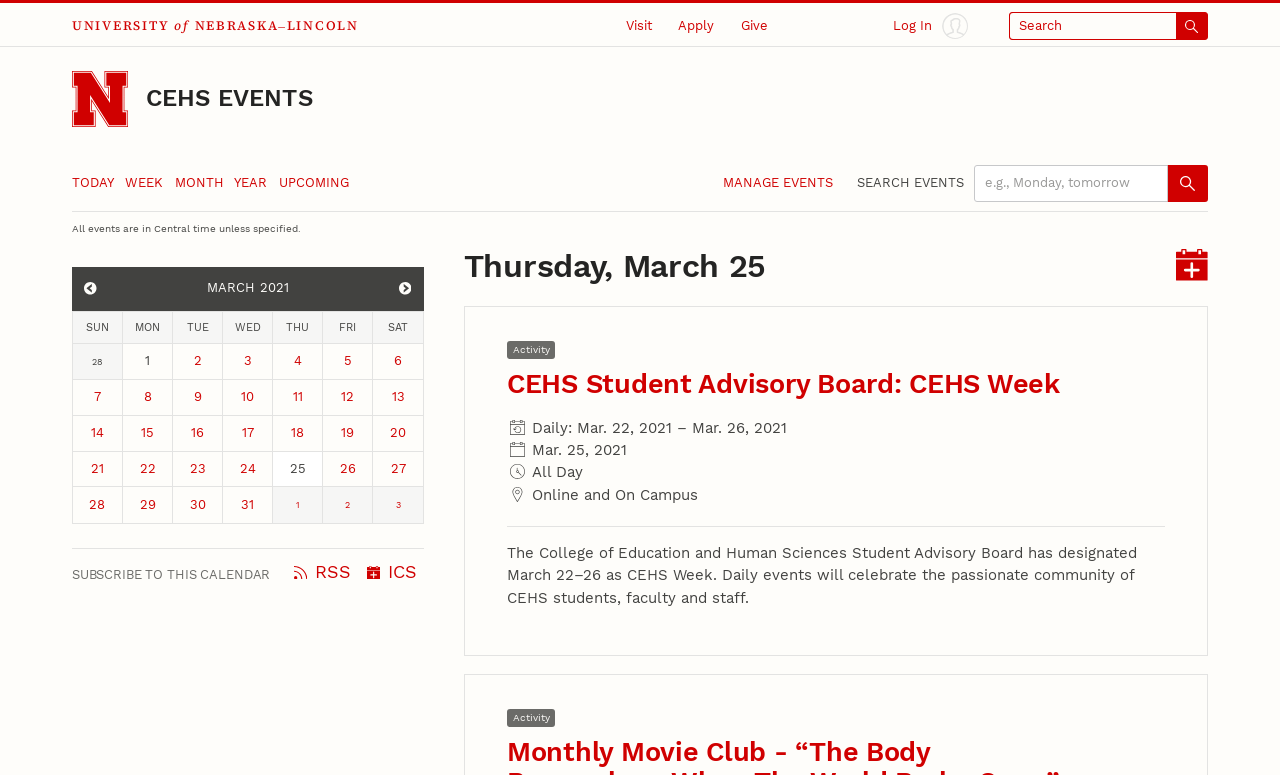Show the bounding box coordinates of the region that should be clicked to follow the instruction: "Go to University of Nebraska–Lincoln home page."

[0.056, 0.091, 0.1, 0.164]